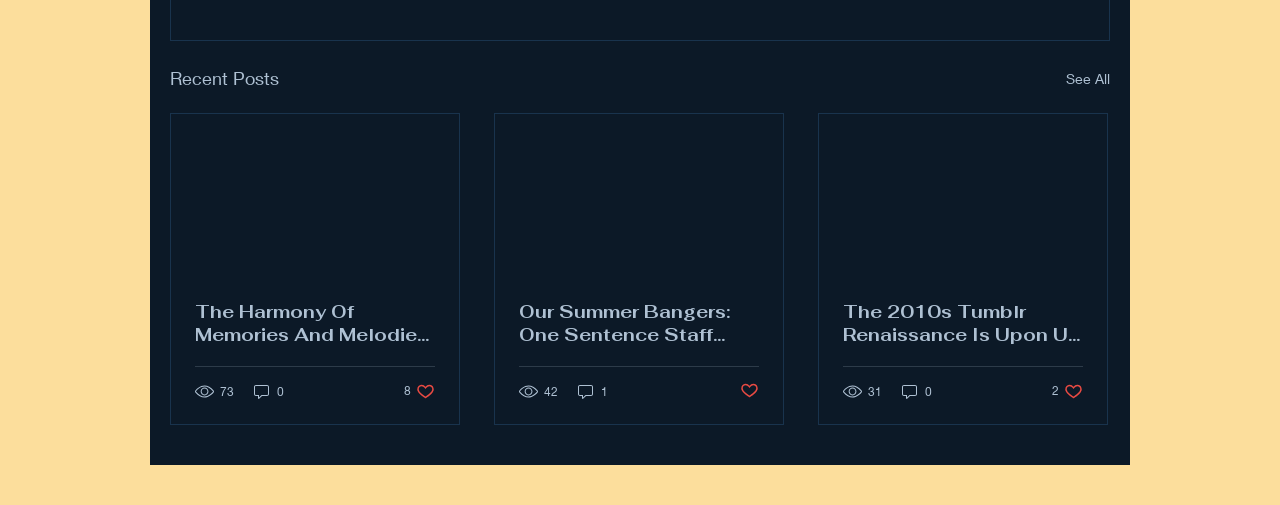What is the title of the first article?
Using the image, give a concise answer in the form of a single word or short phrase.

The Harmony Of Memories And Melodies